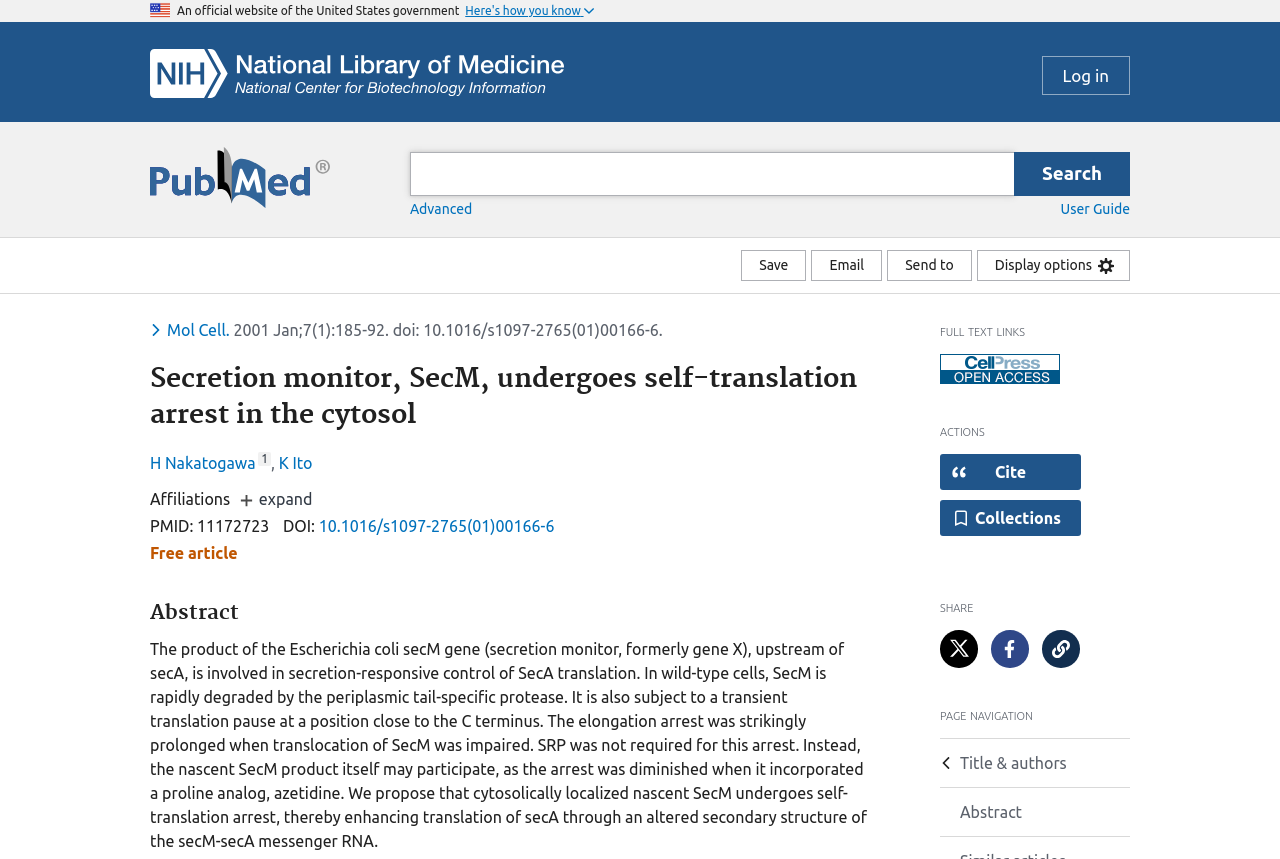Your task is to extract the text of the main heading from the webpage.

Secretion monitor, SecM, undergoes self-translation arrest in the cytosol